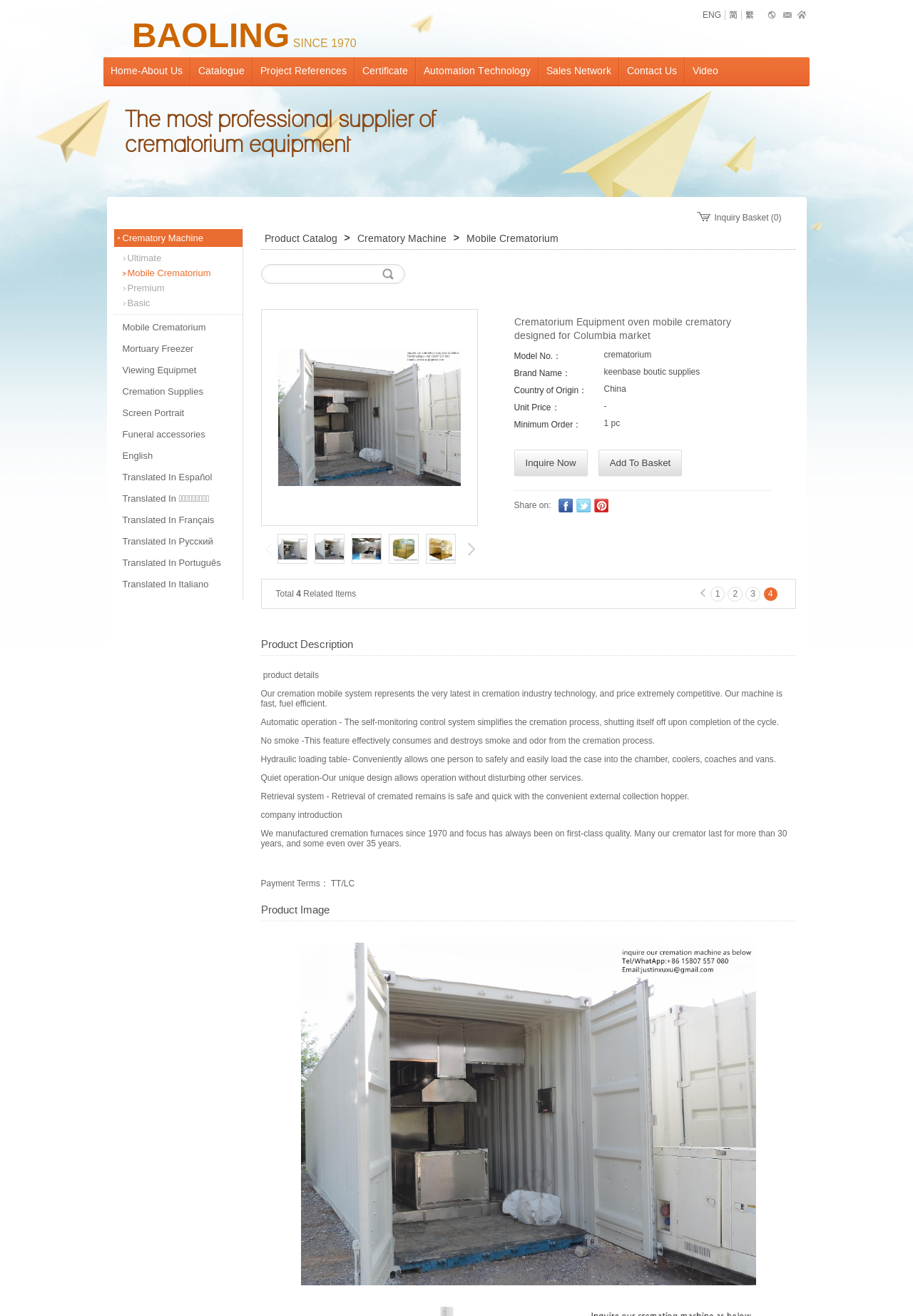What is the company name of the supplier?
From the image, respond with a single word or phrase.

keenbase boutic supplies